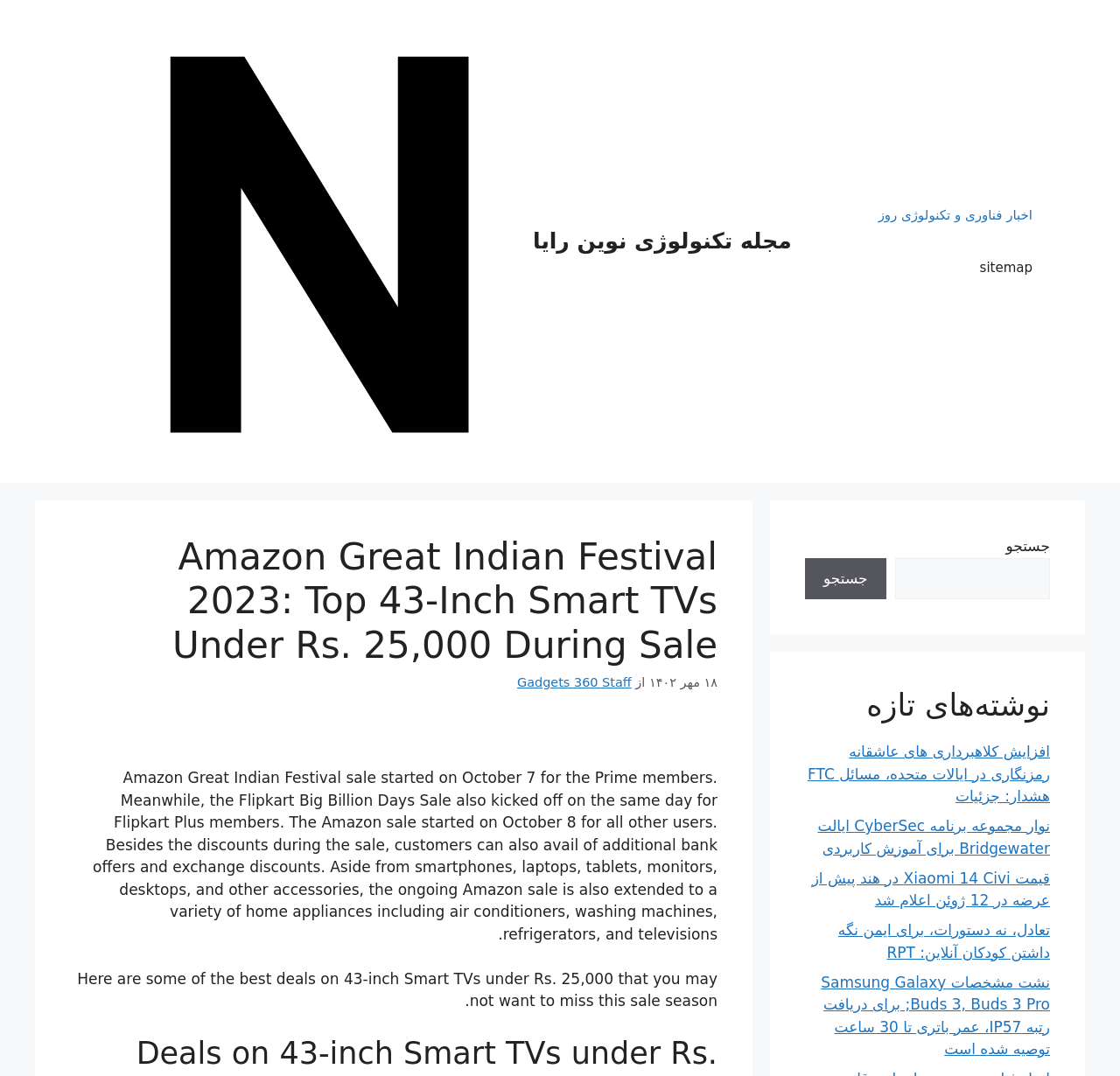Use a single word or phrase to answer the question:
What is the date mentioned in the webpage?

October 7